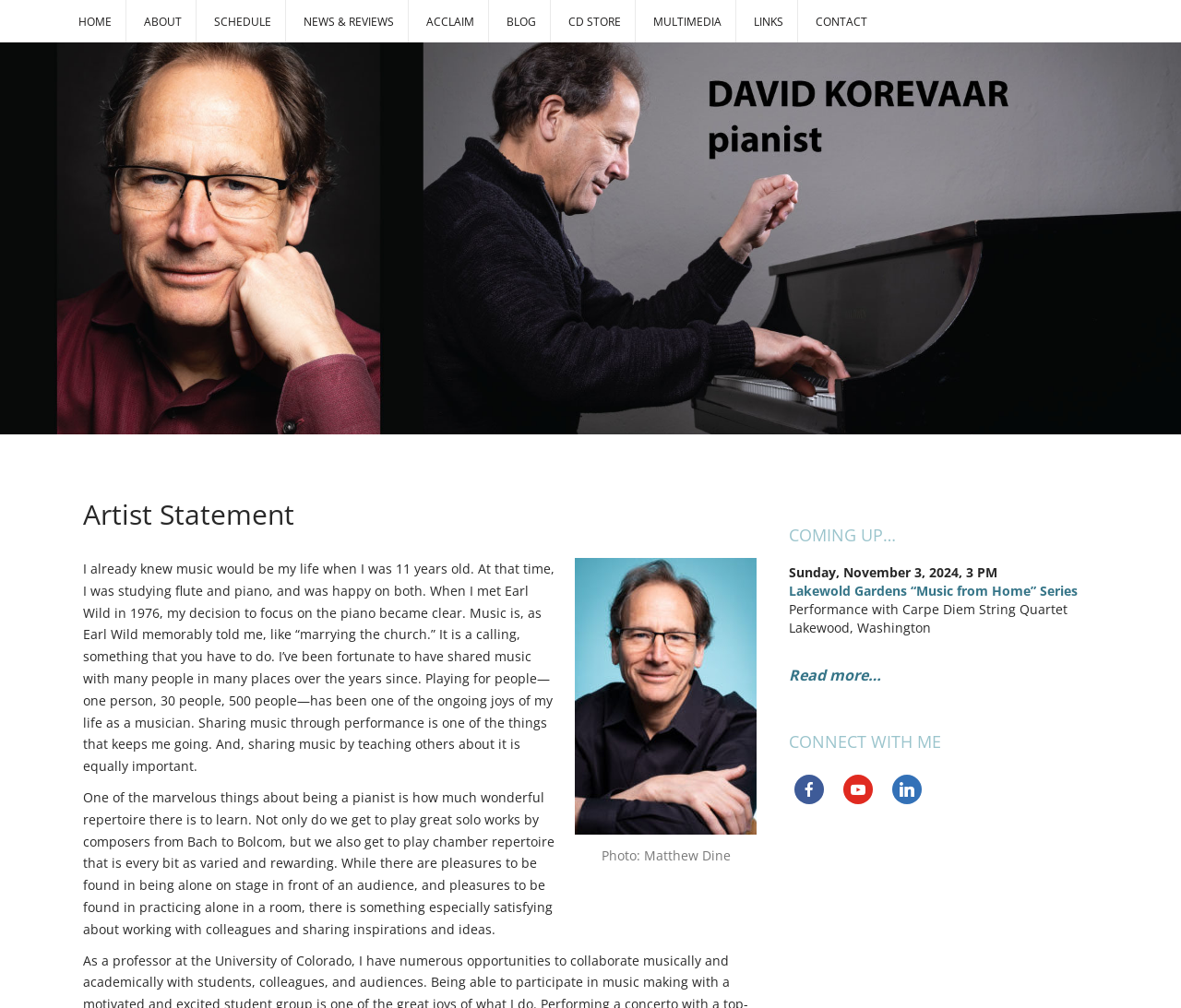How many social media platforms are linked on this webpage?
Answer the question with detailed information derived from the image.

There are three social media platforms linked on this webpage, which are Facebook, YouTube, and LinkedIn, as indicated by the icons and links in the 'CONNECT WITH ME' section.